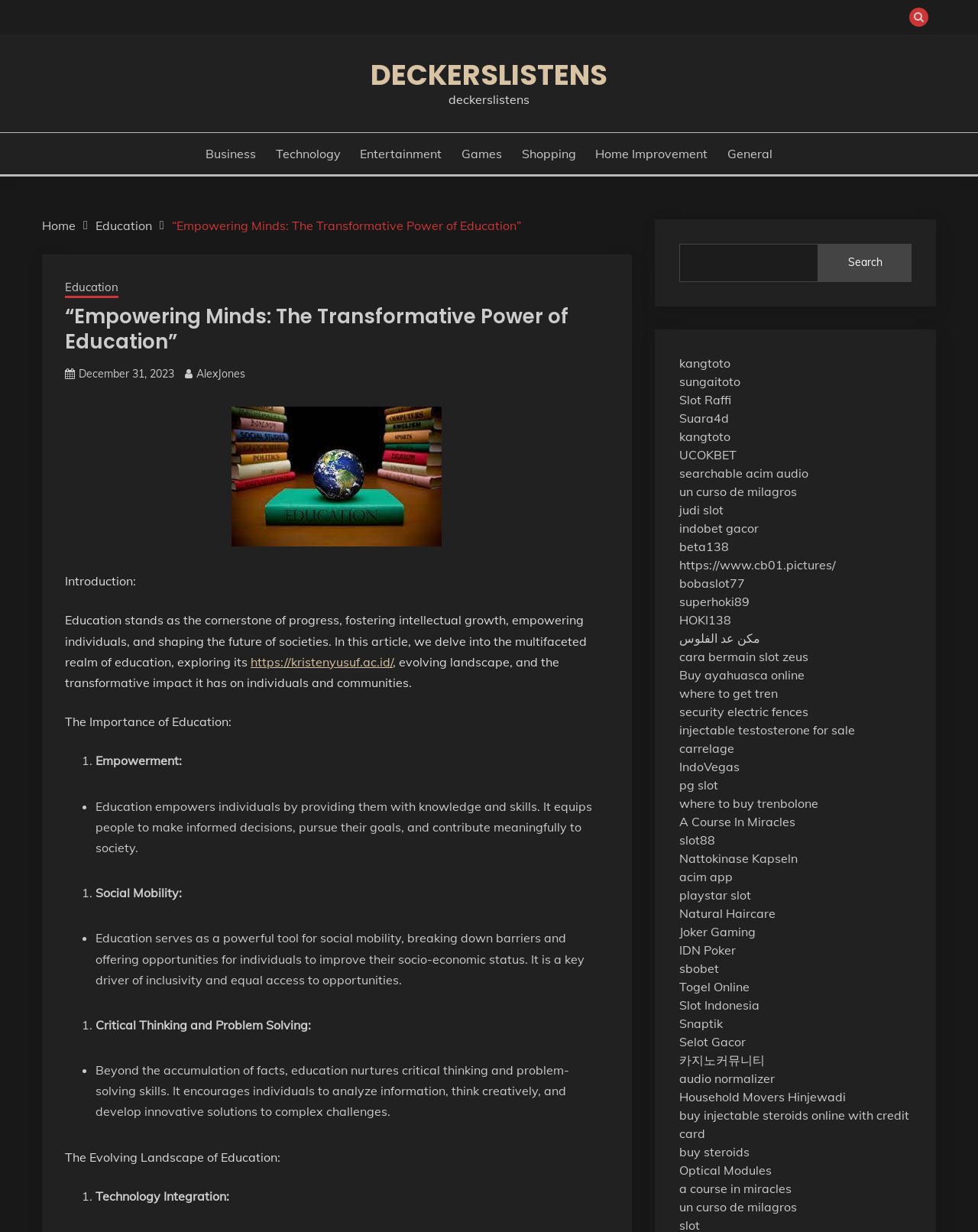Determine the bounding box coordinates of the clickable element necessary to fulfill the instruction: "Read the article '“Empowering Minds: The Transformative Power of Education”'". Provide the coordinates as four float numbers within the 0 to 1 range, i.e., [left, top, right, bottom].

[0.066, 0.247, 0.622, 0.287]